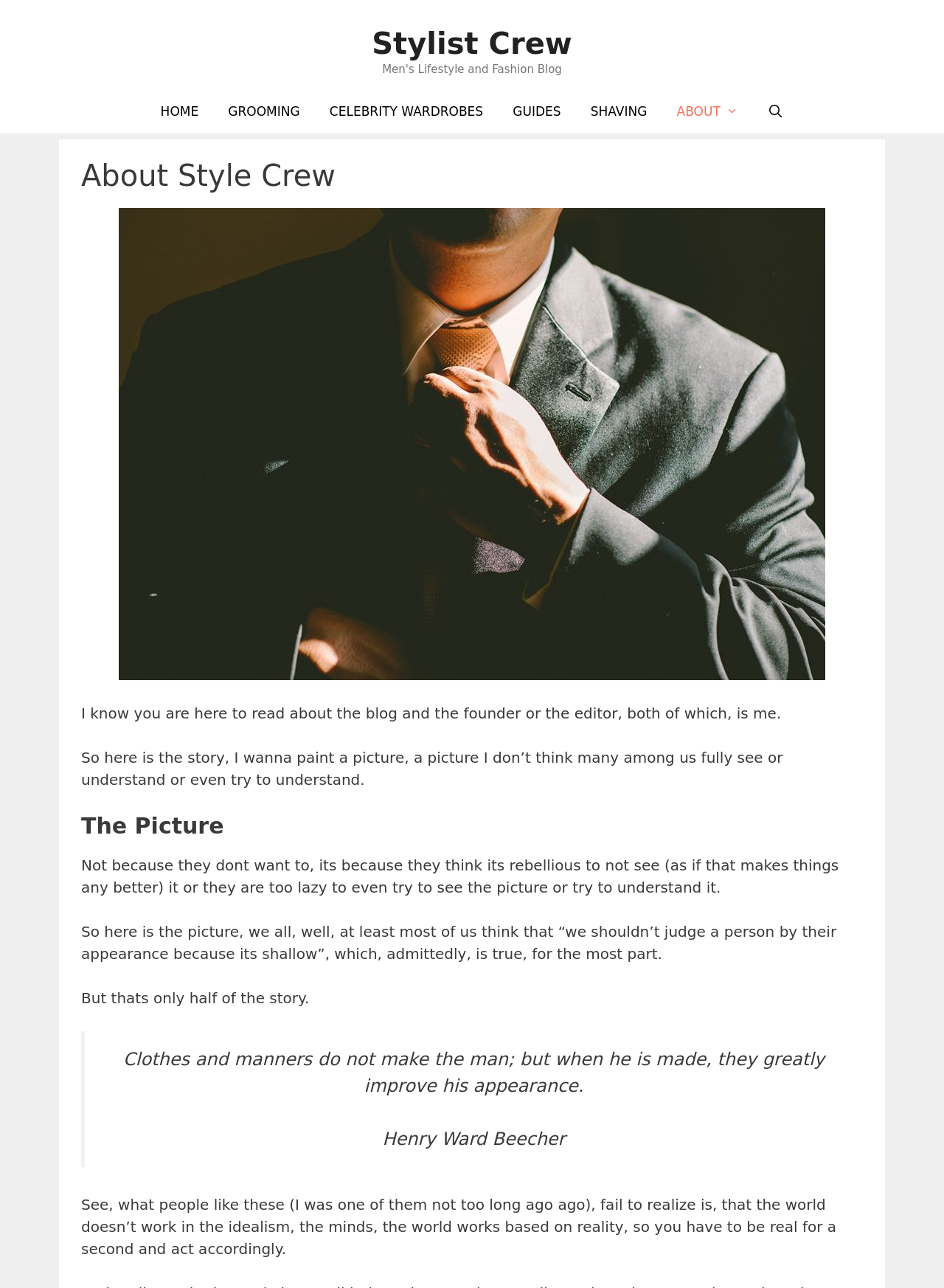Identify the bounding box coordinates of the clickable region necessary to fulfill the following instruction: "Click on the 'Stylist Crew' link". The bounding box coordinates should be four float numbers between 0 and 1, i.e., [left, top, right, bottom].

[0.394, 0.021, 0.606, 0.047]